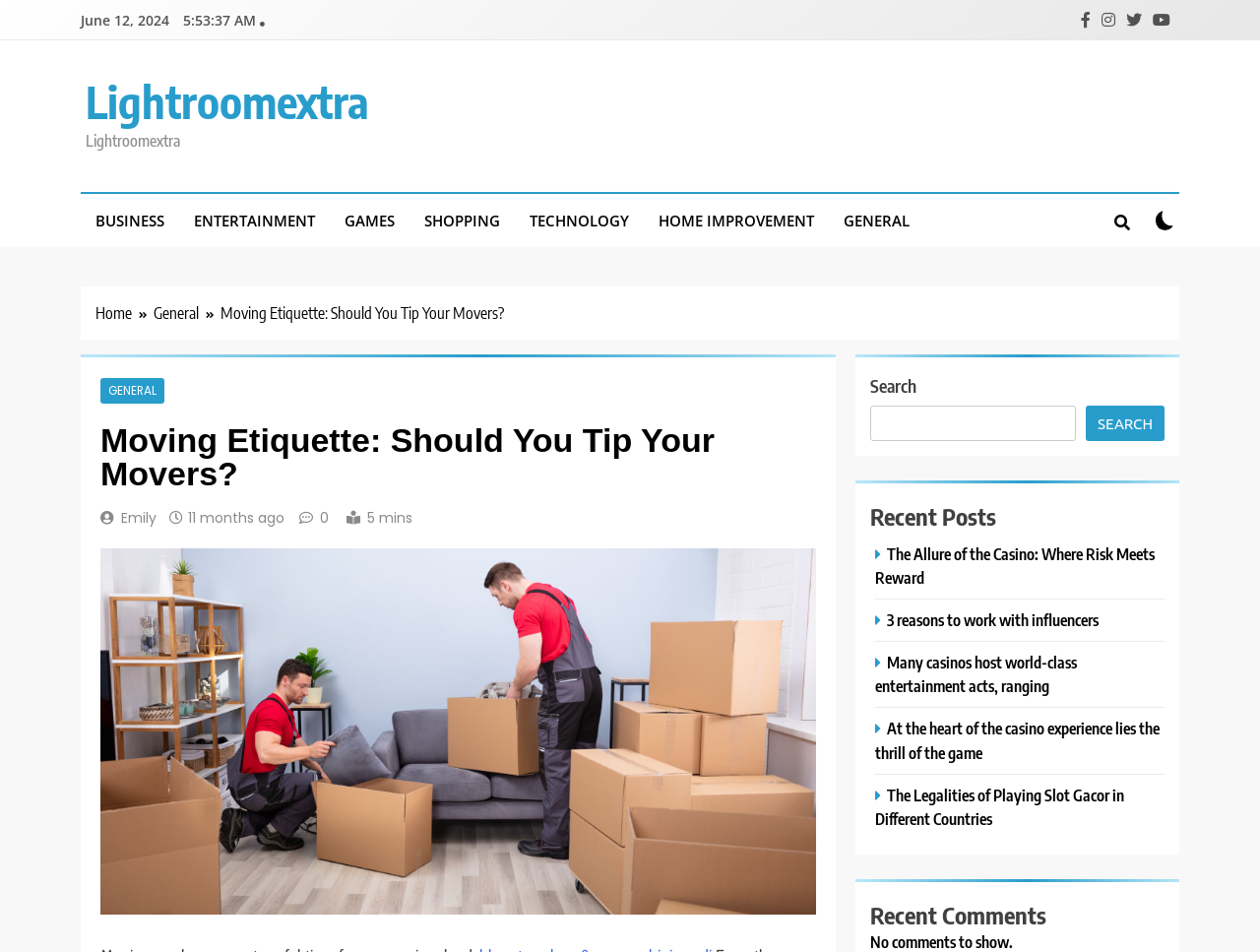Find the bounding box coordinates of the element to click in order to complete the given instruction: "Click on the Recent Posts heading."

[0.691, 0.523, 0.924, 0.56]